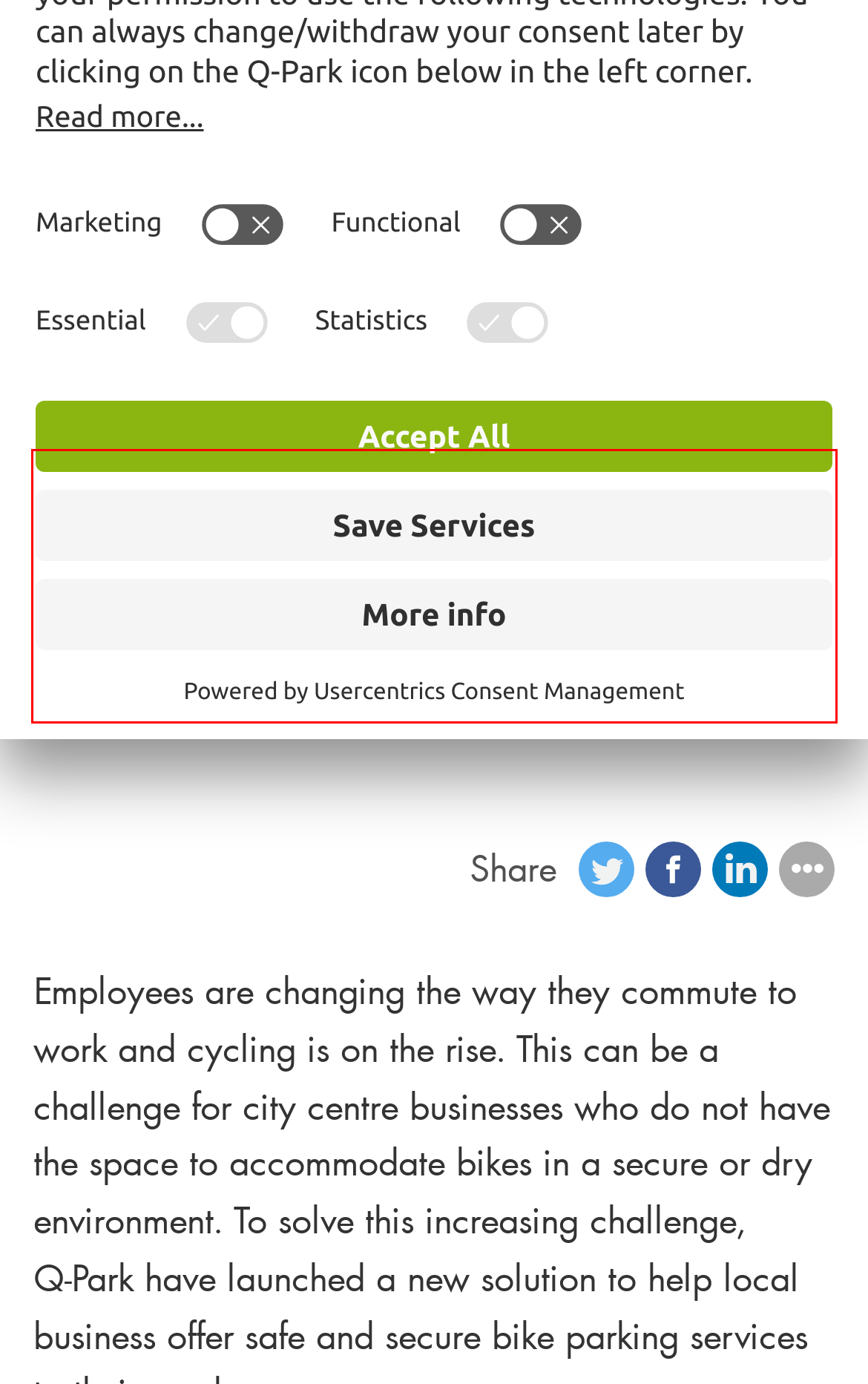Given a screenshot of a webpage with a red bounding box, extract the text content from the UI element inside the red bounding box.

Q-Park have launched a new solution to help local business offer safe and secure bike parking services to their employees.